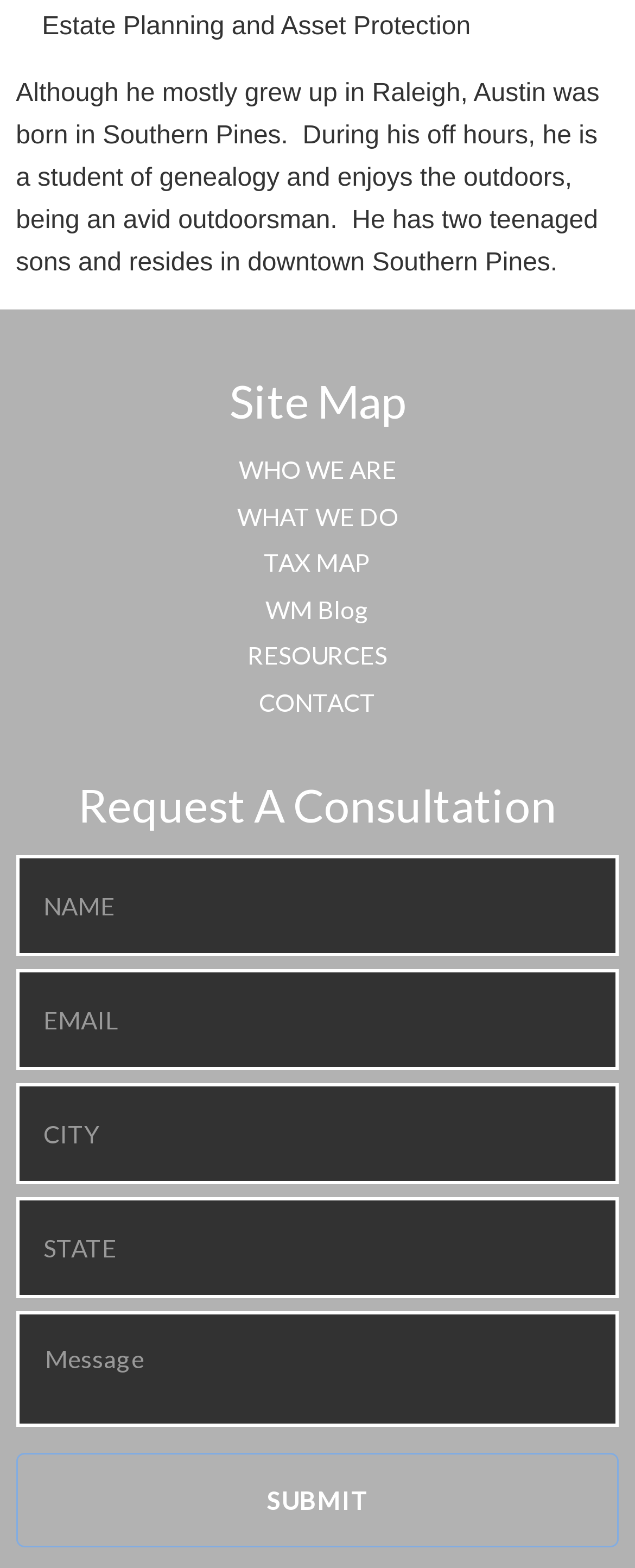Please find the bounding box coordinates of the element's region to be clicked to carry out this instruction: "Request a consultation".

[0.025, 0.497, 0.975, 0.531]